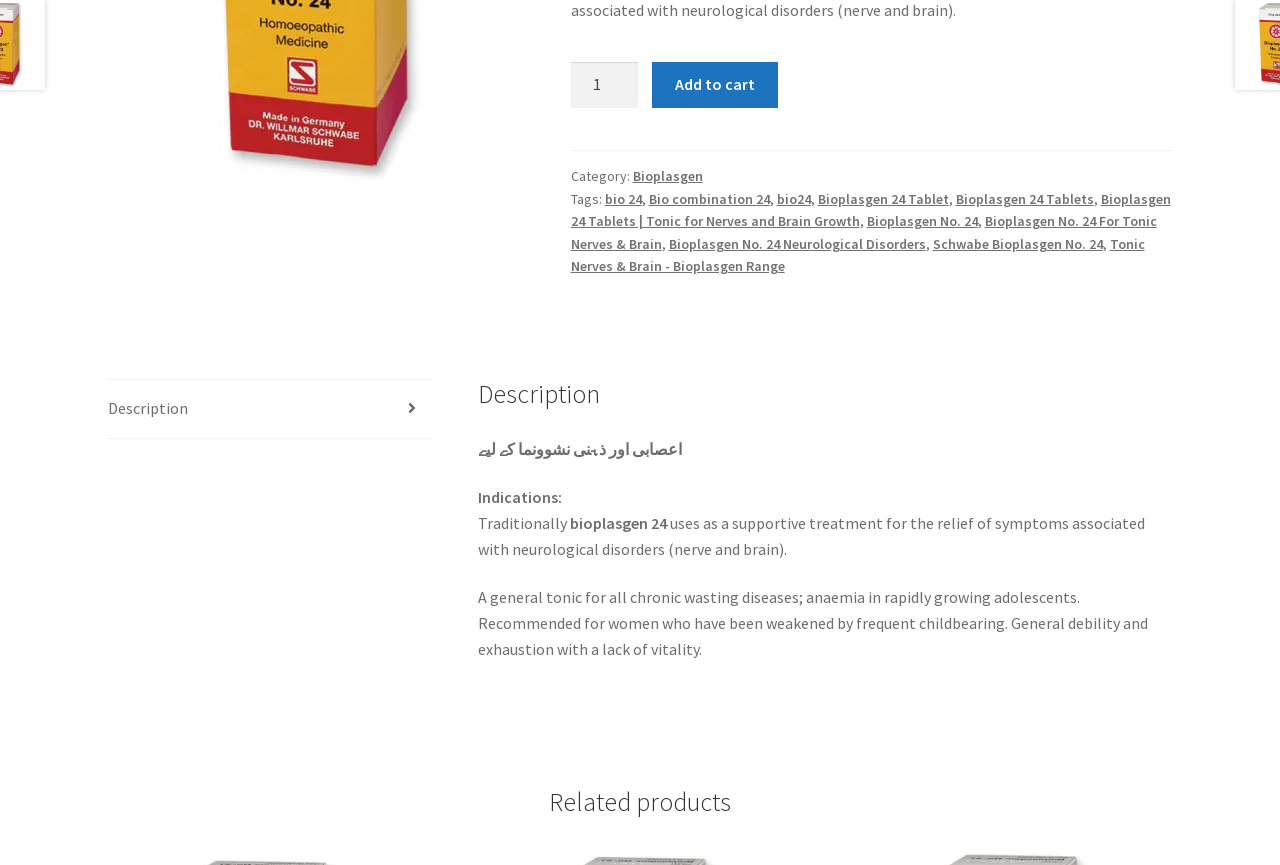Given the element description "alt="angela jean interiors"", identify the bounding box of the corresponding UI element.

None